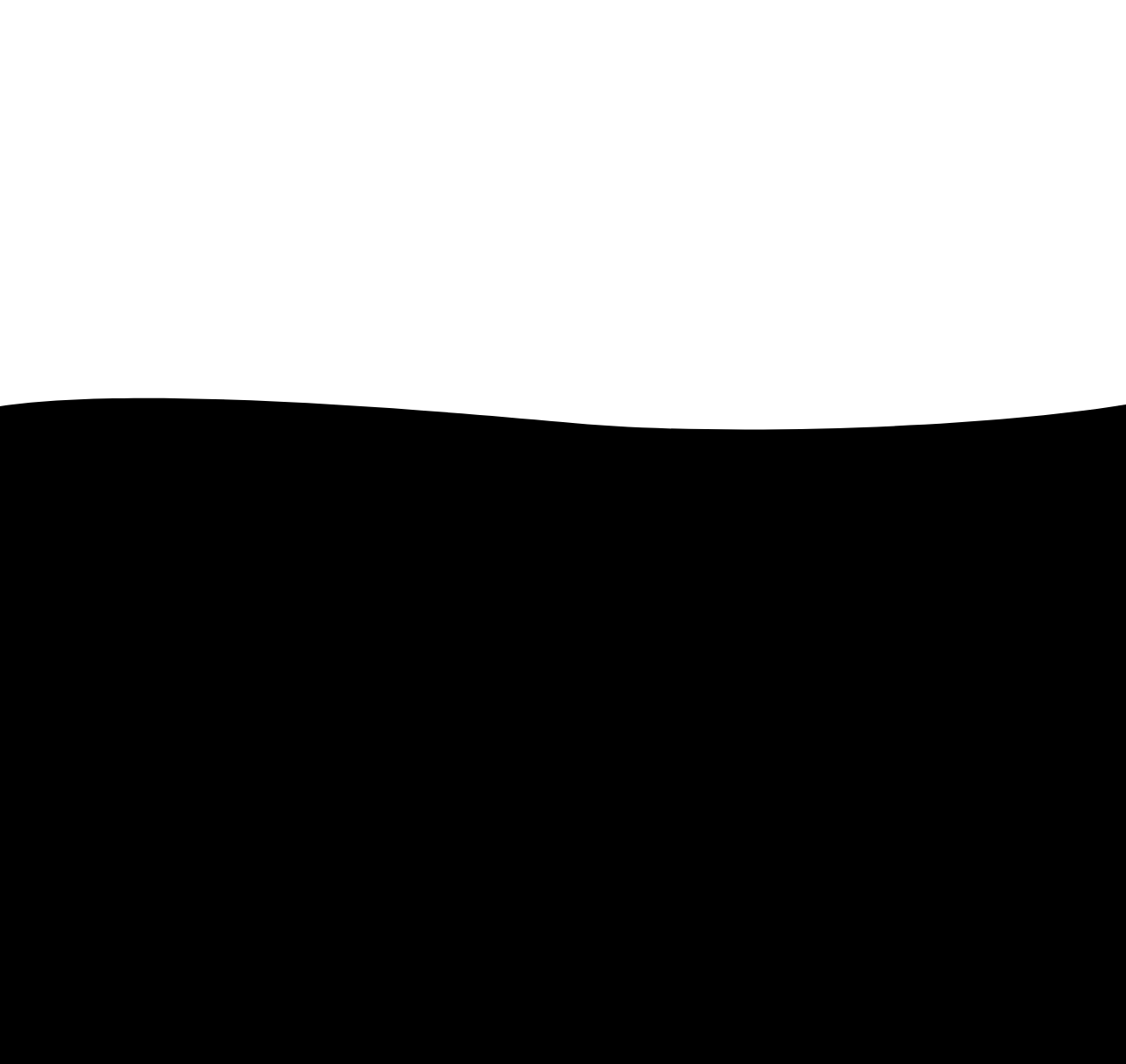Given the element description, predict the bounding box coordinates in the format (top-left x, top-left y, bottom-right x, bottom-right y), using floating point numbers between 0 and 1: Affiliate Marketing Program

[0.047, 0.687, 0.213, 0.703]